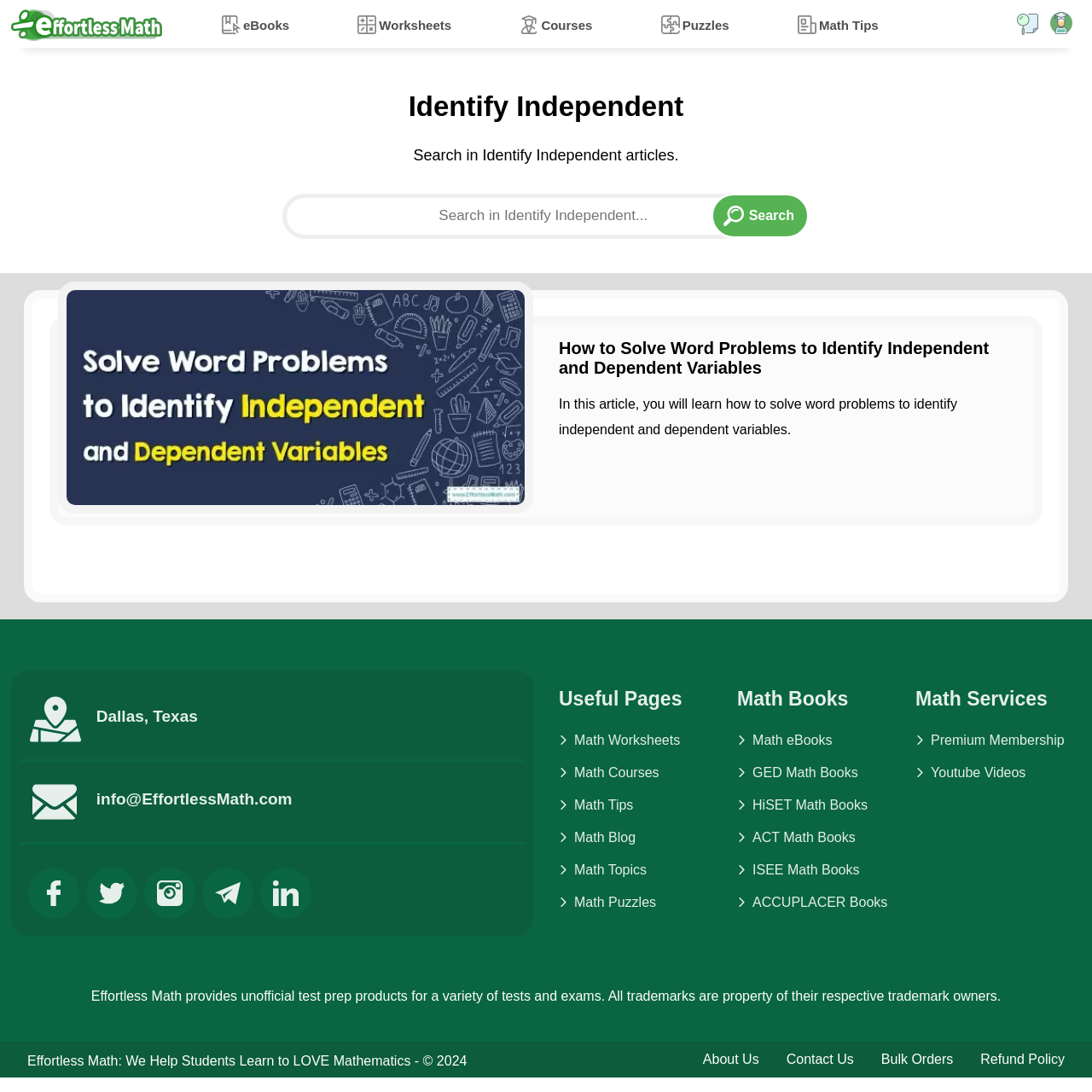Determine the bounding box coordinates of the section I need to click to execute the following instruction: "Visit Facebook page". Provide the coordinates as four float numbers between 0 and 1, i.e., [left, top, right, bottom].

[0.026, 0.794, 0.072, 0.841]